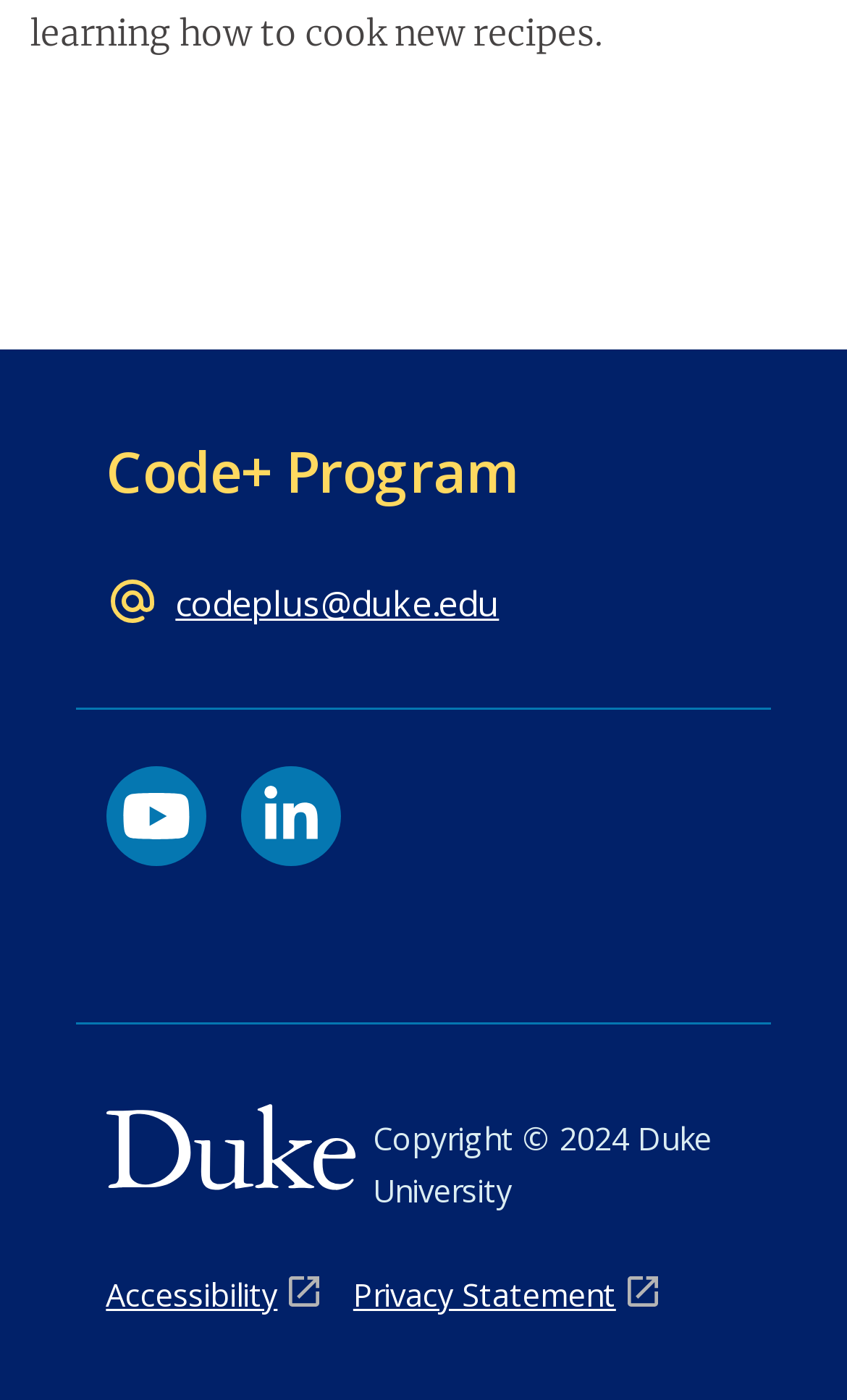How many social media links are provided?
Please answer the question with a single word or phrase, referencing the image.

2